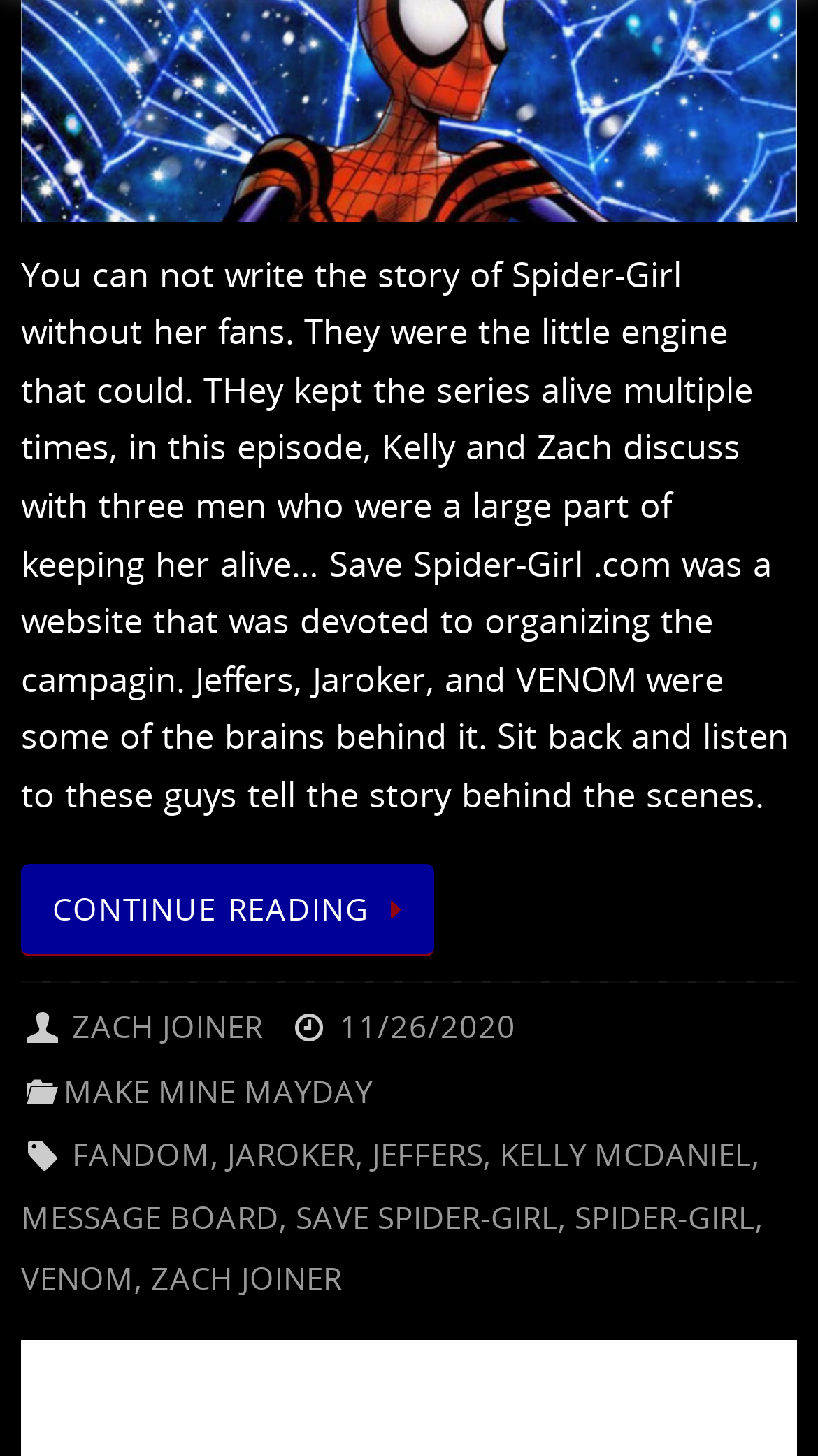Who is the author of this episode?
Analyze the image and provide a thorough answer to the question.

The author of this episode is ZACH JOINER, as mentioned in the link element in the footer section of the webpage.